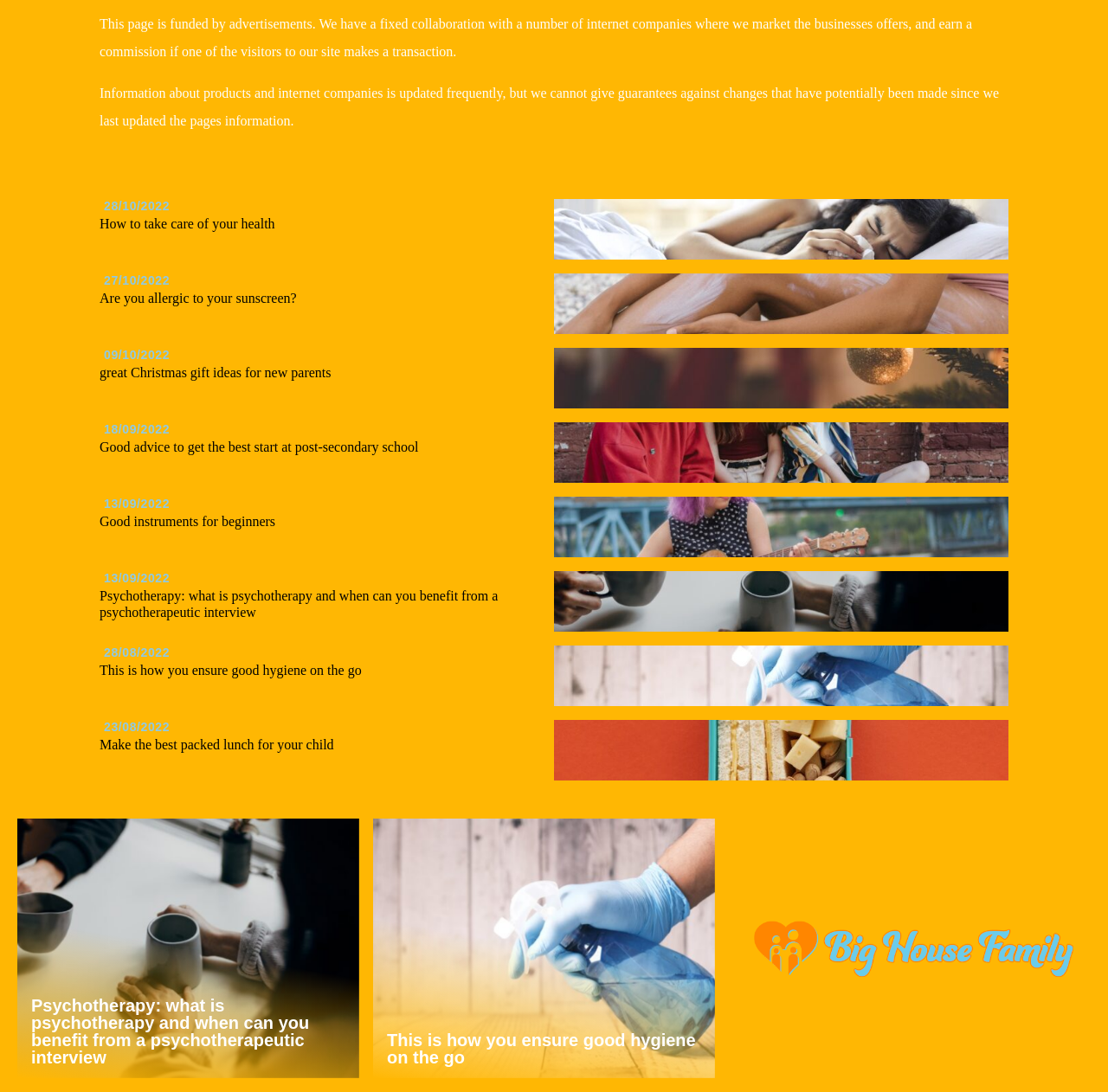What is the topic of the article on psychotherapy?
From the image, respond using a single word or phrase.

Psychotherapy benefits